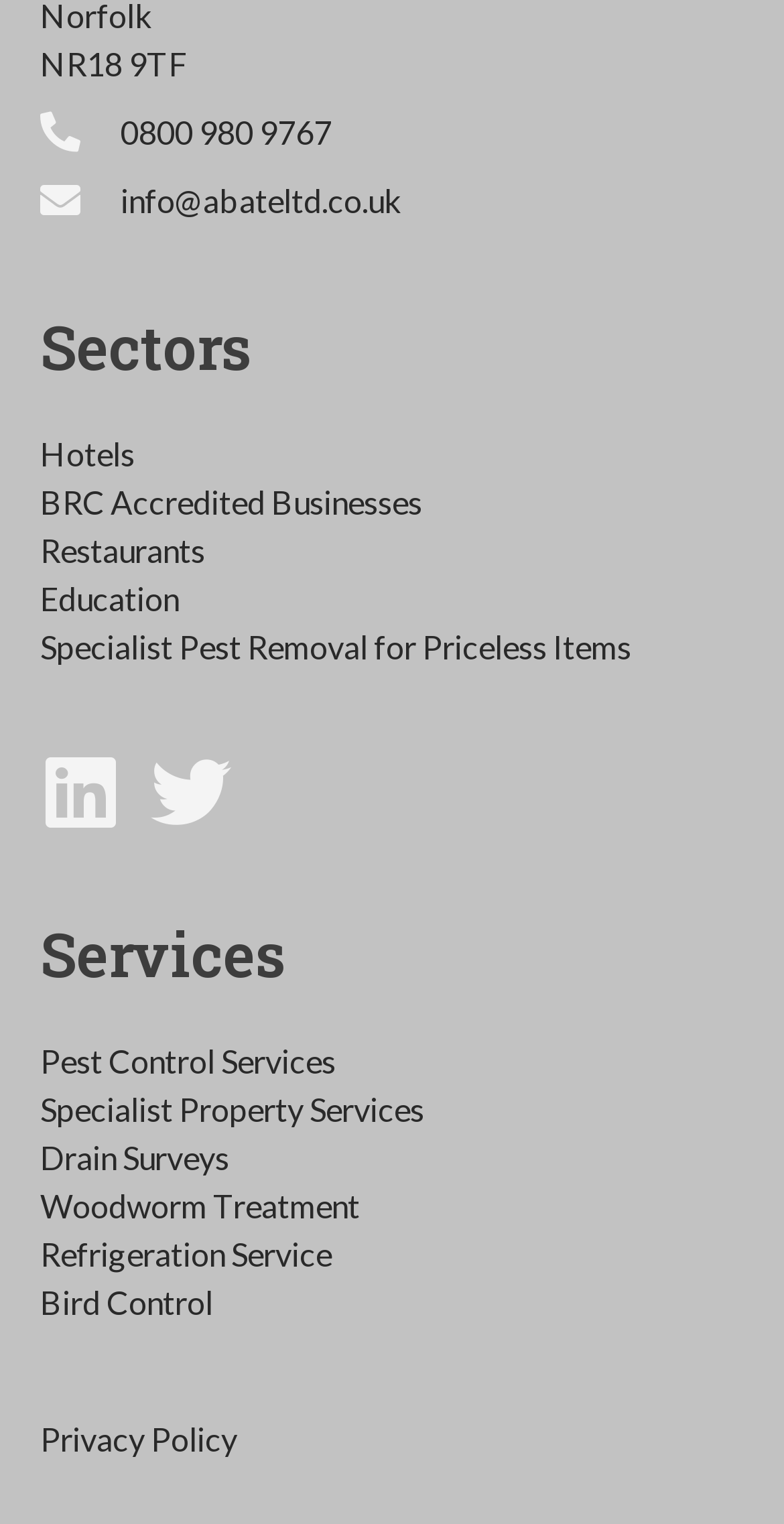Specify the bounding box coordinates for the region that must be clicked to perform the given instruction: "Visit the About Cochrane page".

None